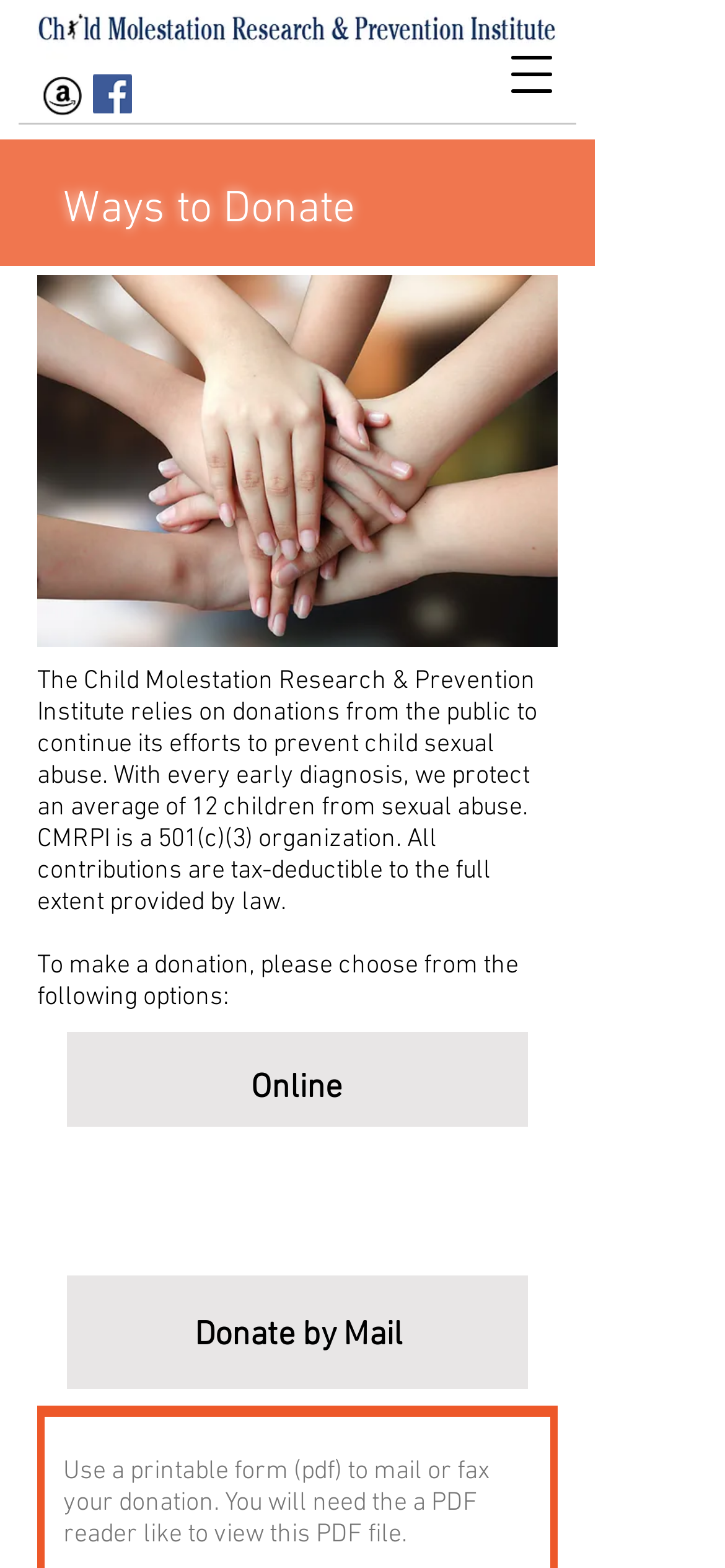Respond with a single word or phrase:
What is the format of the printable form for mailing or faxing donations?

PDF